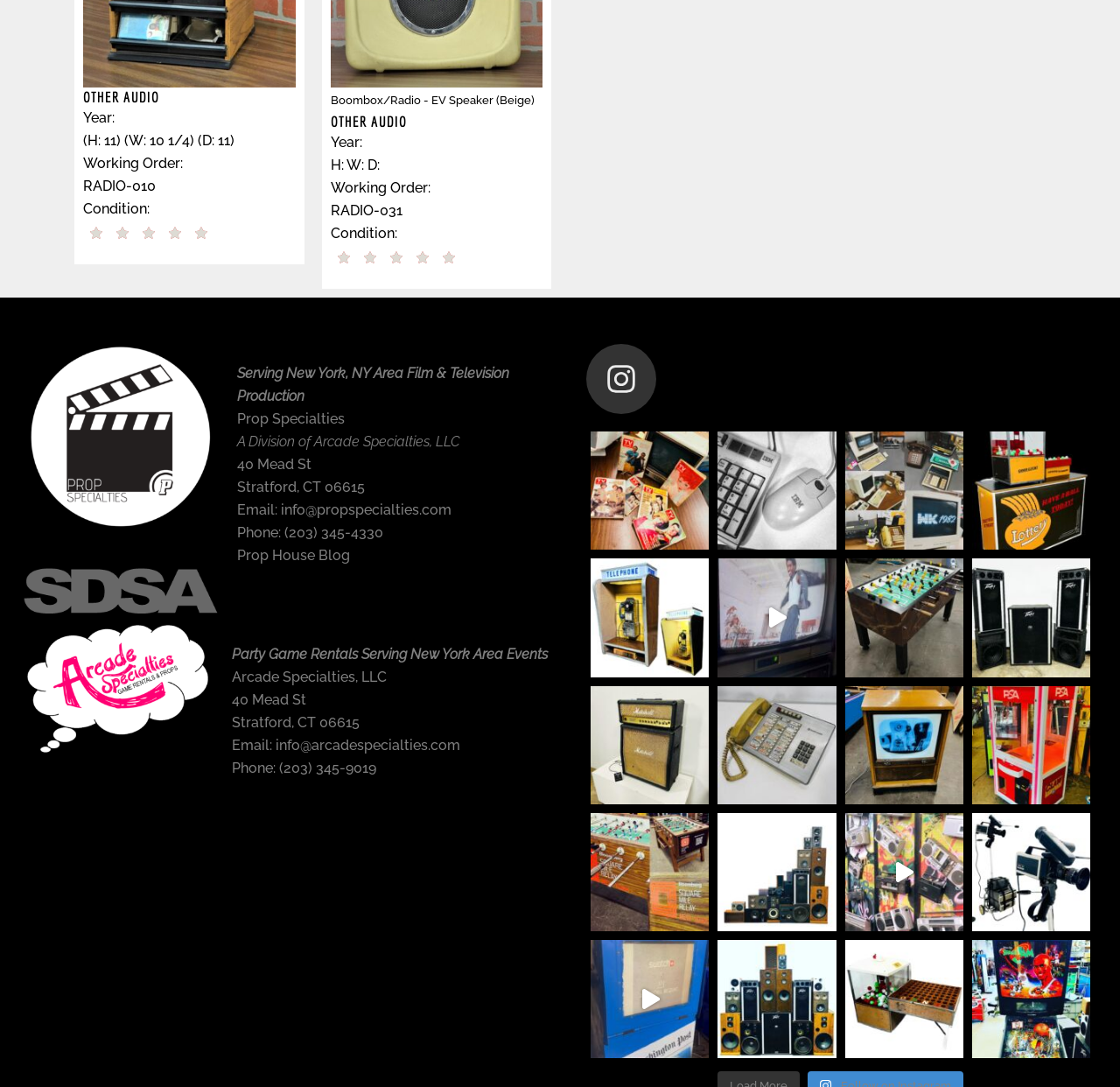Identify the bounding box coordinates for the UI element described as: "propspecialties".

[0.523, 0.317, 0.985, 0.381]